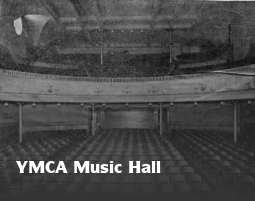What is the purpose of the rows of seats?
Please provide a comprehensive answer based on the details in the screenshot.

The caption states that the seats 'appear orderly, ready to accommodate an audience eager to engage in various events hosted at this venue', implying that the purpose of the seats is to provide a place for the audience to sit during events.